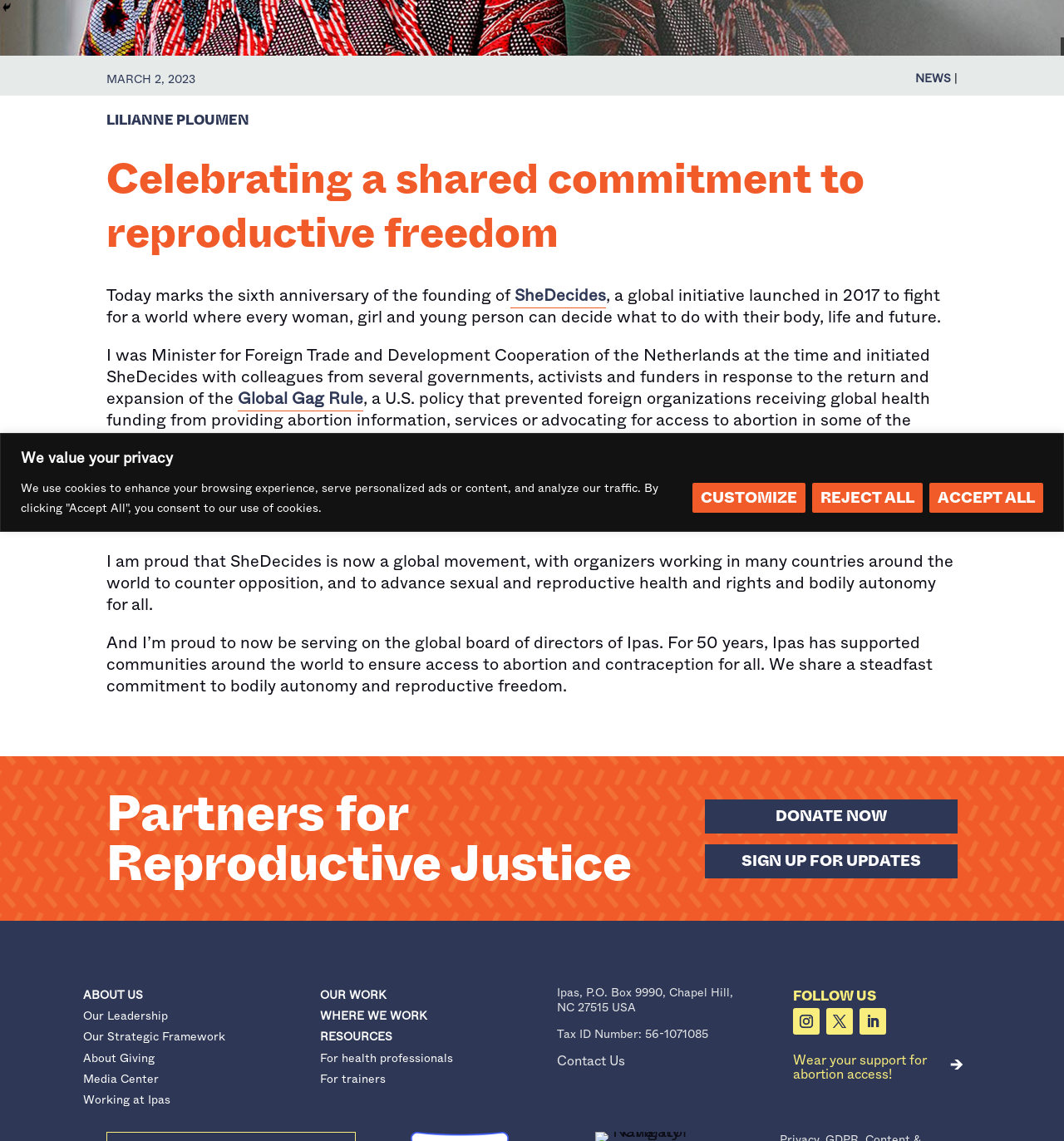Given the webpage screenshot and the description, determine the bounding box coordinates (top-left x, top-left y, bottom-right x, bottom-right y) that define the location of the UI element matching this description: Follow

[0.808, 0.884, 0.833, 0.907]